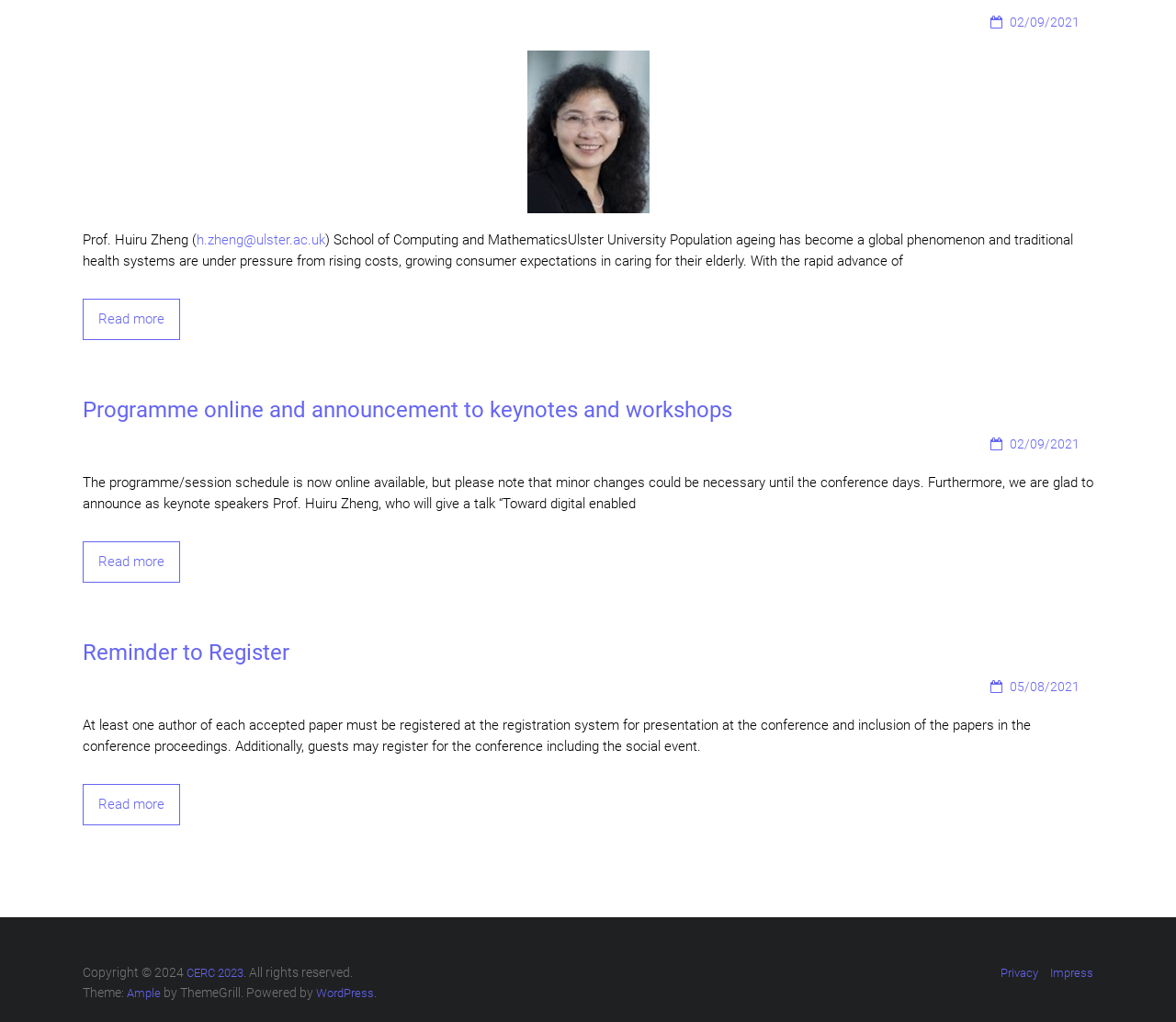Please locate the bounding box coordinates of the region I need to click to follow this instruction: "View privacy policy".

[0.851, 0.945, 0.883, 0.958]